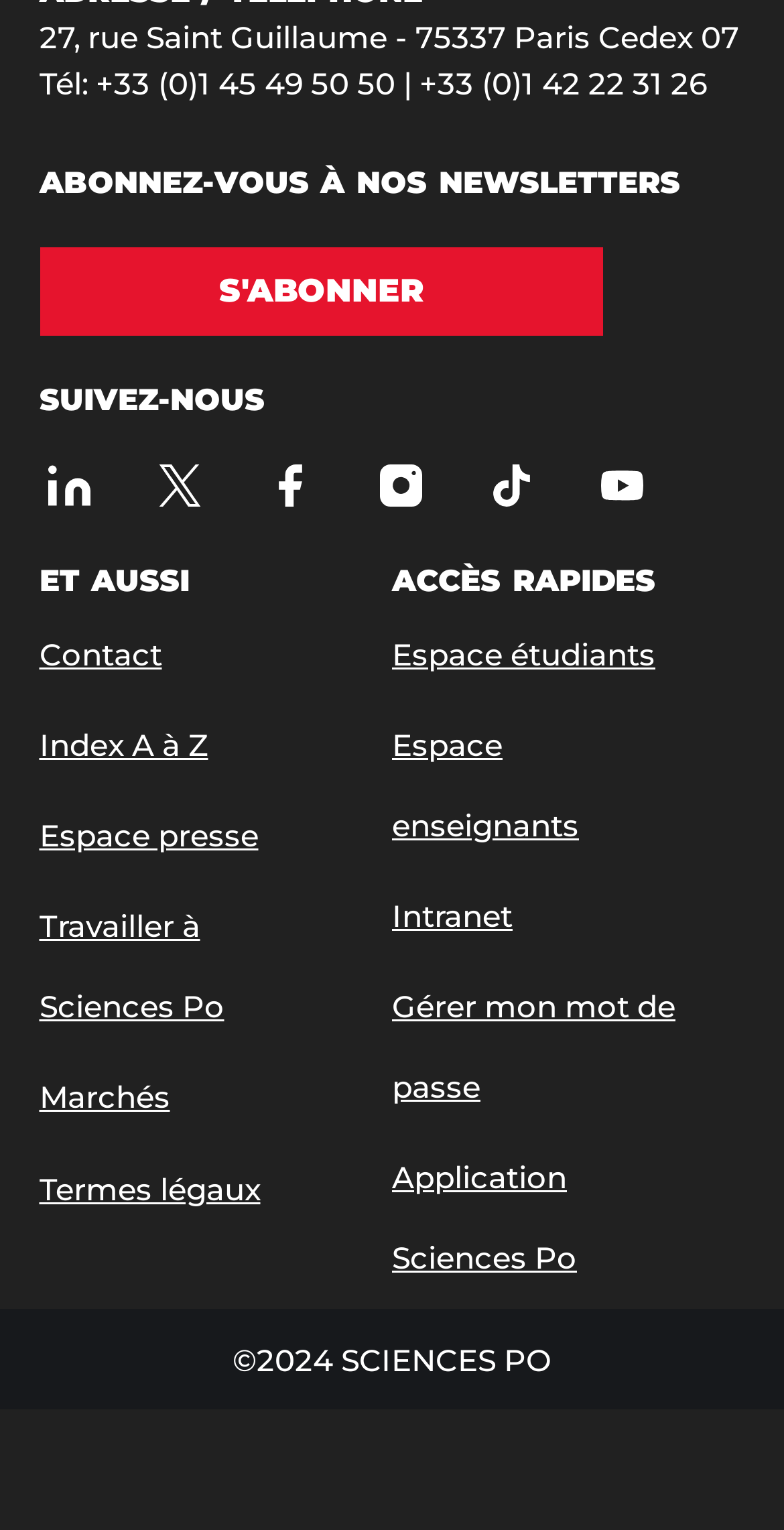Pinpoint the bounding box coordinates of the clickable element to carry out the following instruction: "View the Sciences Po YouTube channel."

[0.755, 0.298, 0.832, 0.337]